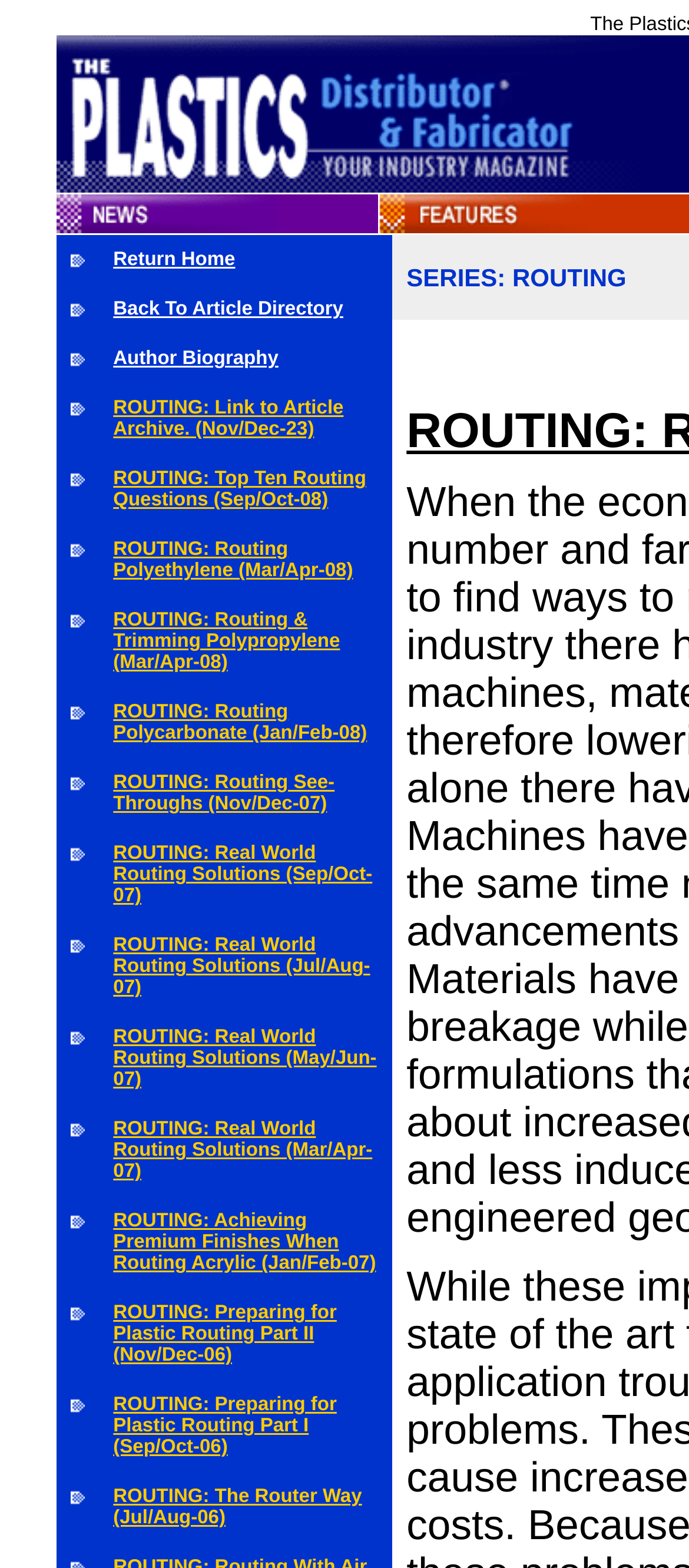Please identify the bounding box coordinates of the element I need to click to follow this instruction: "Read 'News'".

[0.082, 0.136, 0.4, 0.152]